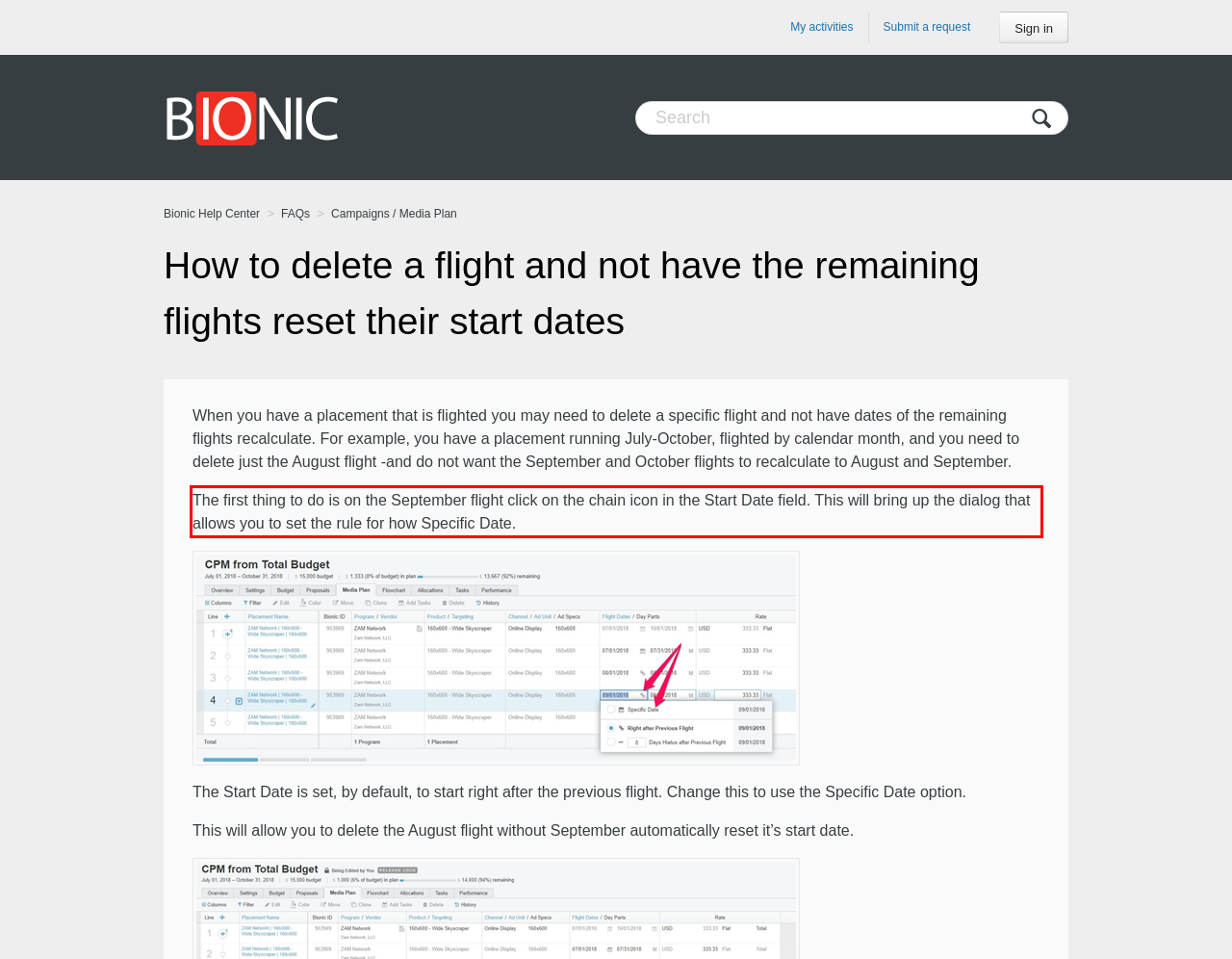Inspect the webpage screenshot that has a red bounding box and use OCR technology to read and display the text inside the red bounding box.

The first thing to do is on the September flight click on the chain icon in the Start Date field. This will bring up the dialog that allows you to set the rule for how Specific Date.